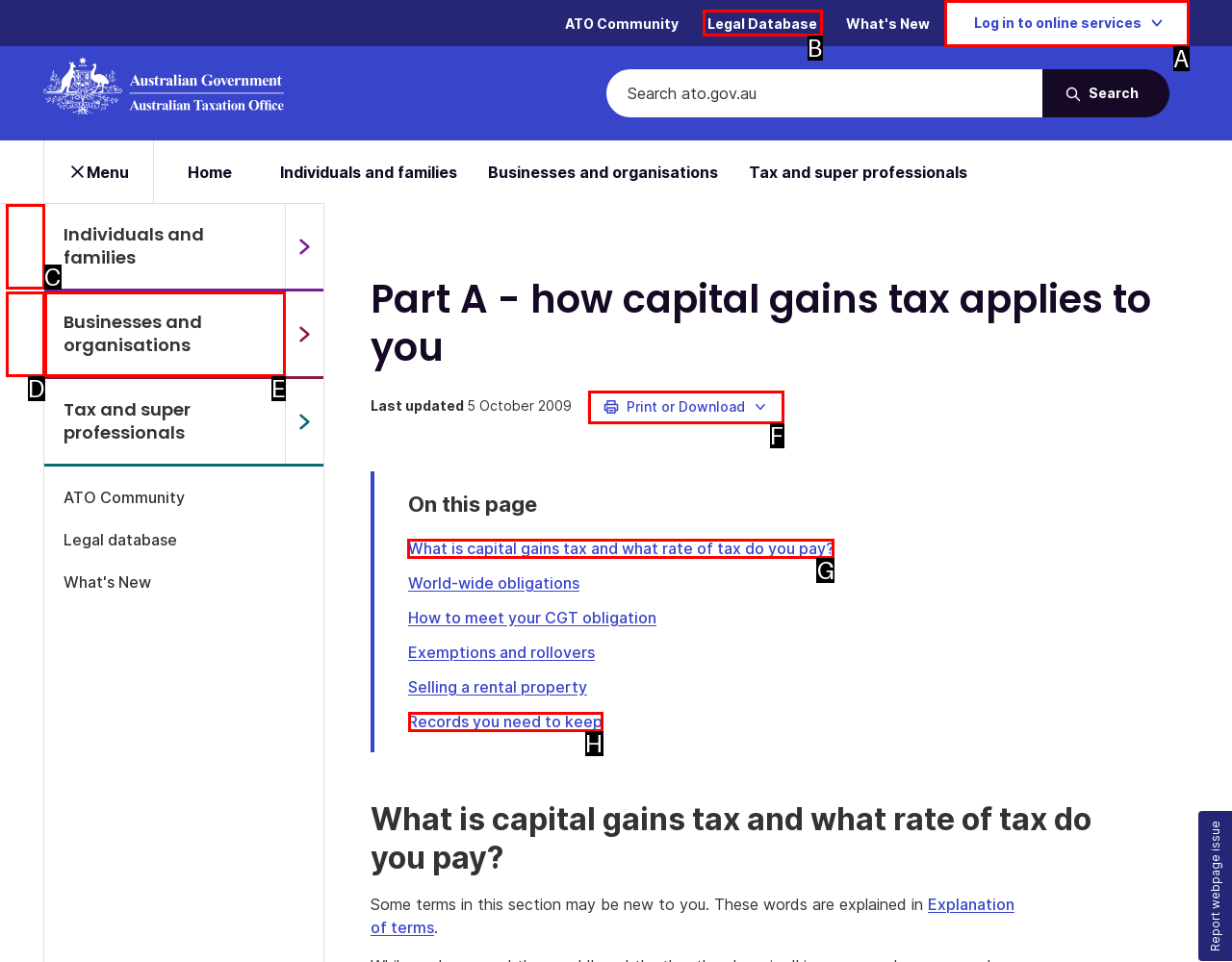To complete the task: Read about What is capital gains tax and what rate of tax do you pay?, which option should I click? Answer with the appropriate letter from the provided choices.

G